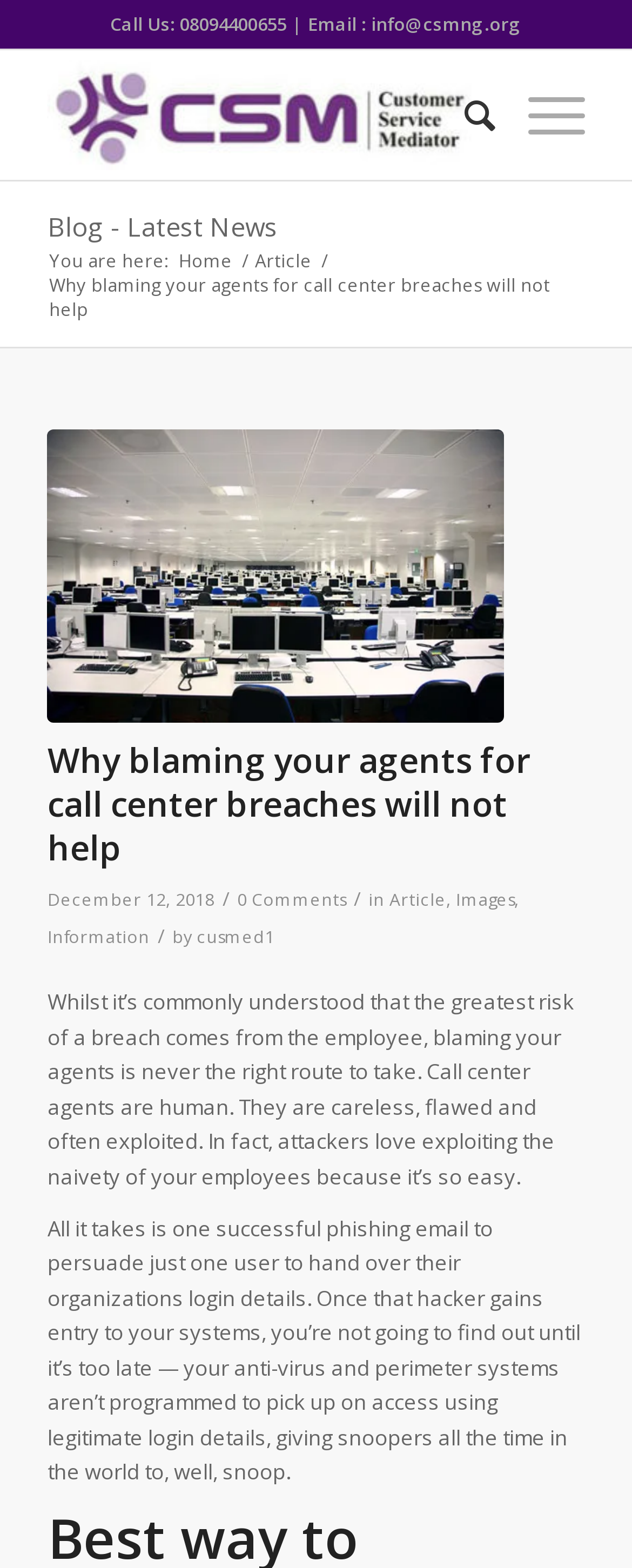Please extract and provide the main headline of the webpage.

Why blaming your agents for call center breaches will not help